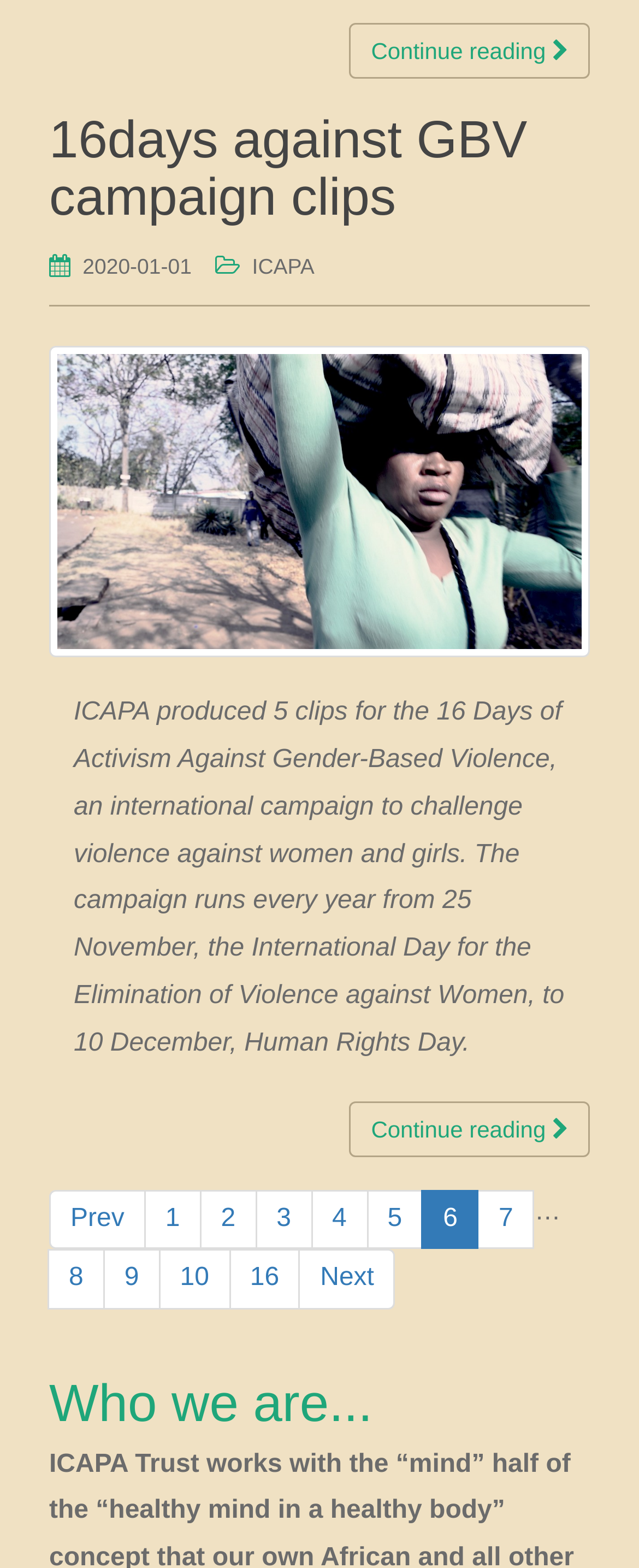Using the provided element description "Continue reading", determine the bounding box coordinates of the UI element.

[0.547, 0.702, 0.923, 0.738]